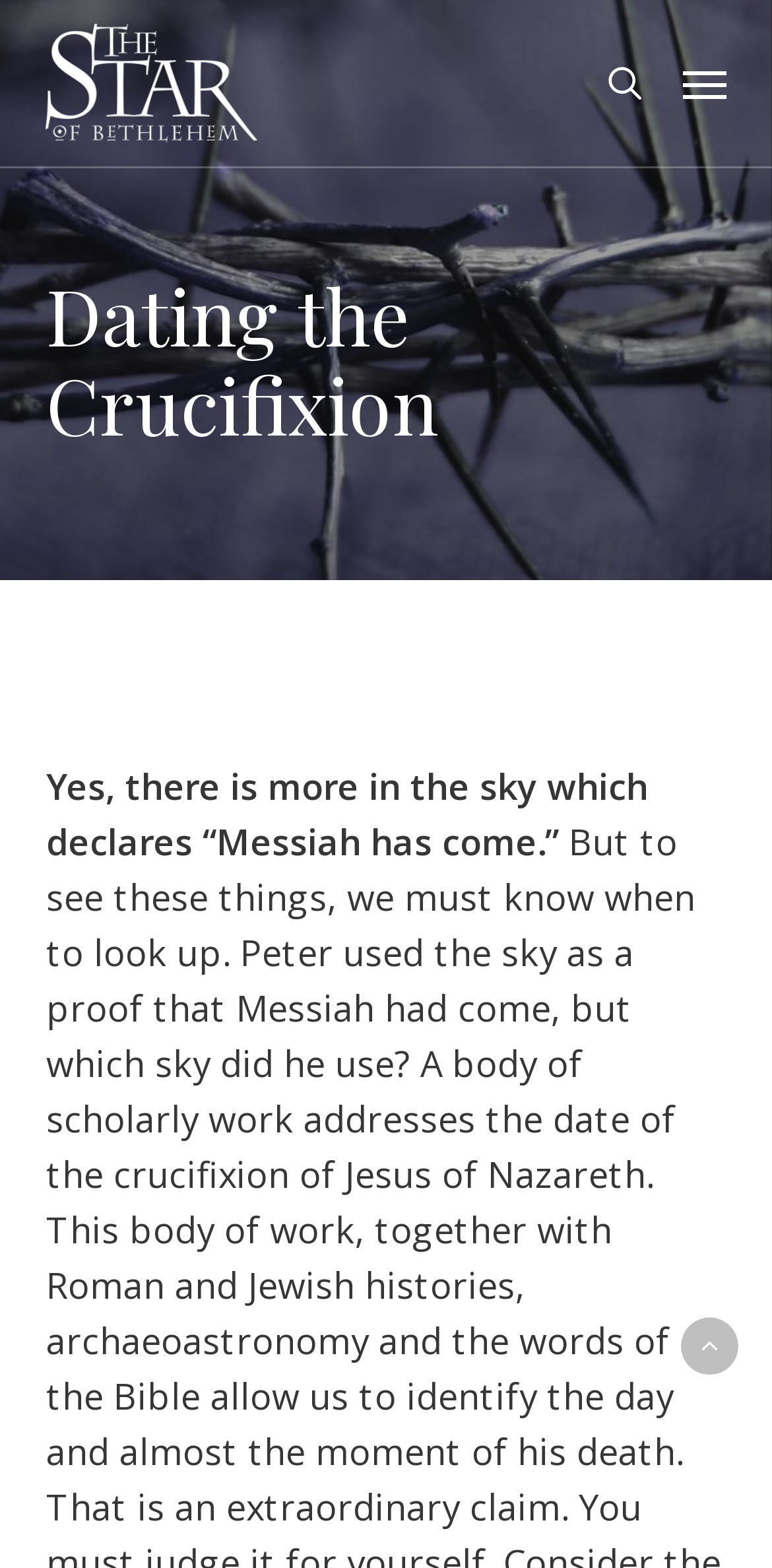Given the element description: "search", predict the bounding box coordinates of this UI element. The coordinates must be four float numbers between 0 and 1, given as [left, top, right, bottom].

[0.76, 0.015, 0.858, 0.091]